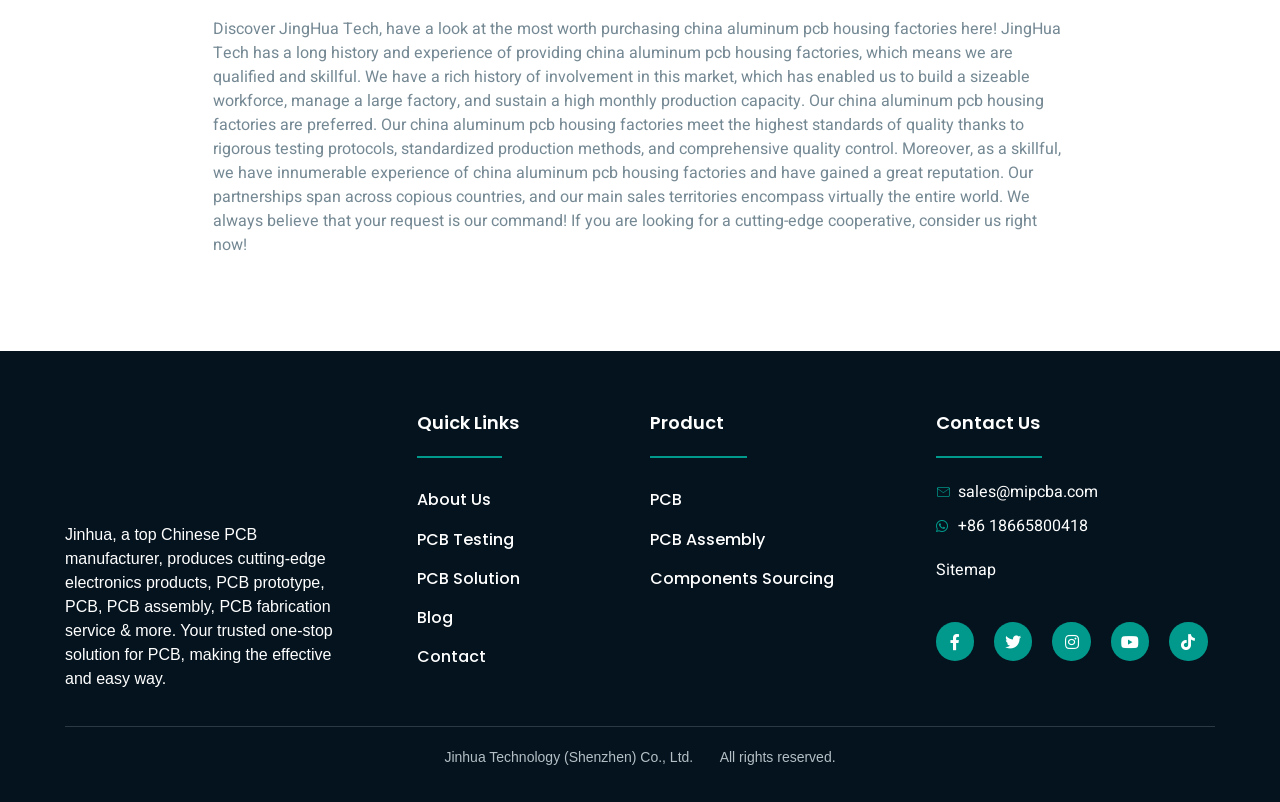What is the company's experience in the market?
Please provide a detailed and comprehensive answer to the question.

I inferred the company's experience by reading the StaticText element at the top of the page, which mentions that the company 'has a long history and experience of providing china aluminum pcb housing factories'.